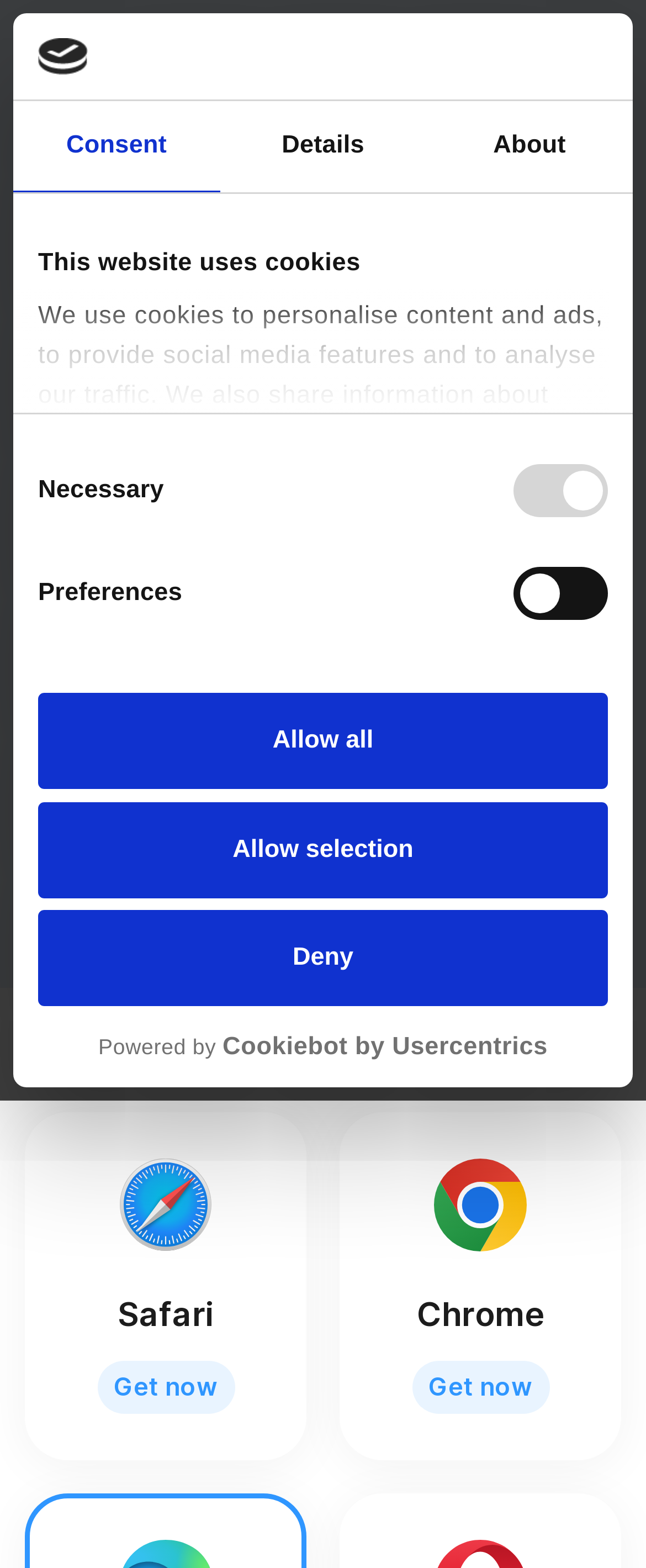Locate the bounding box coordinates of the element you need to click to accomplish the task described by this instruction: "Click the 'Safari Get now' link".

[0.038, 0.709, 0.474, 0.931]